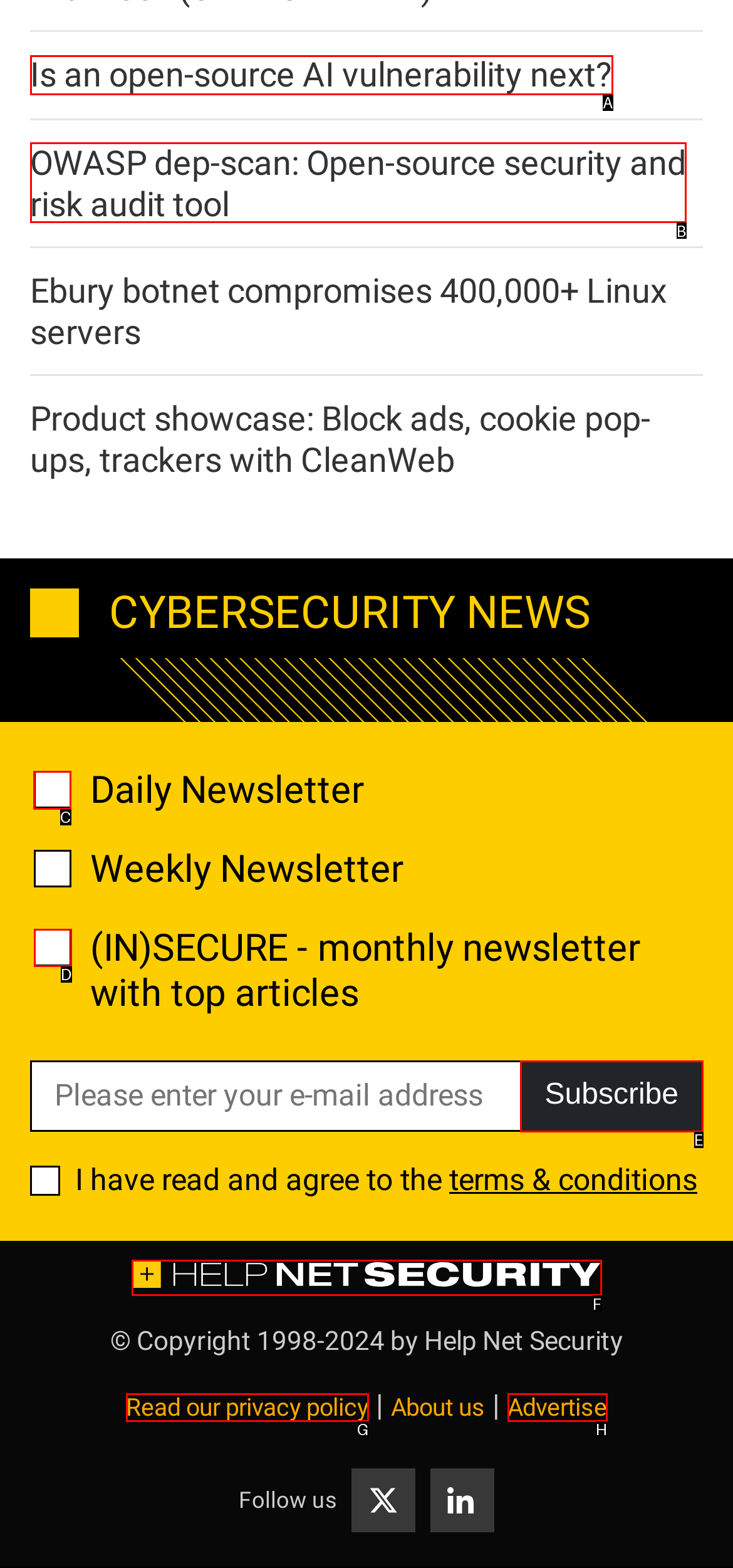Select the HTML element that should be clicked to accomplish the task: Check the daily newsletter checkbox Reply with the corresponding letter of the option.

C